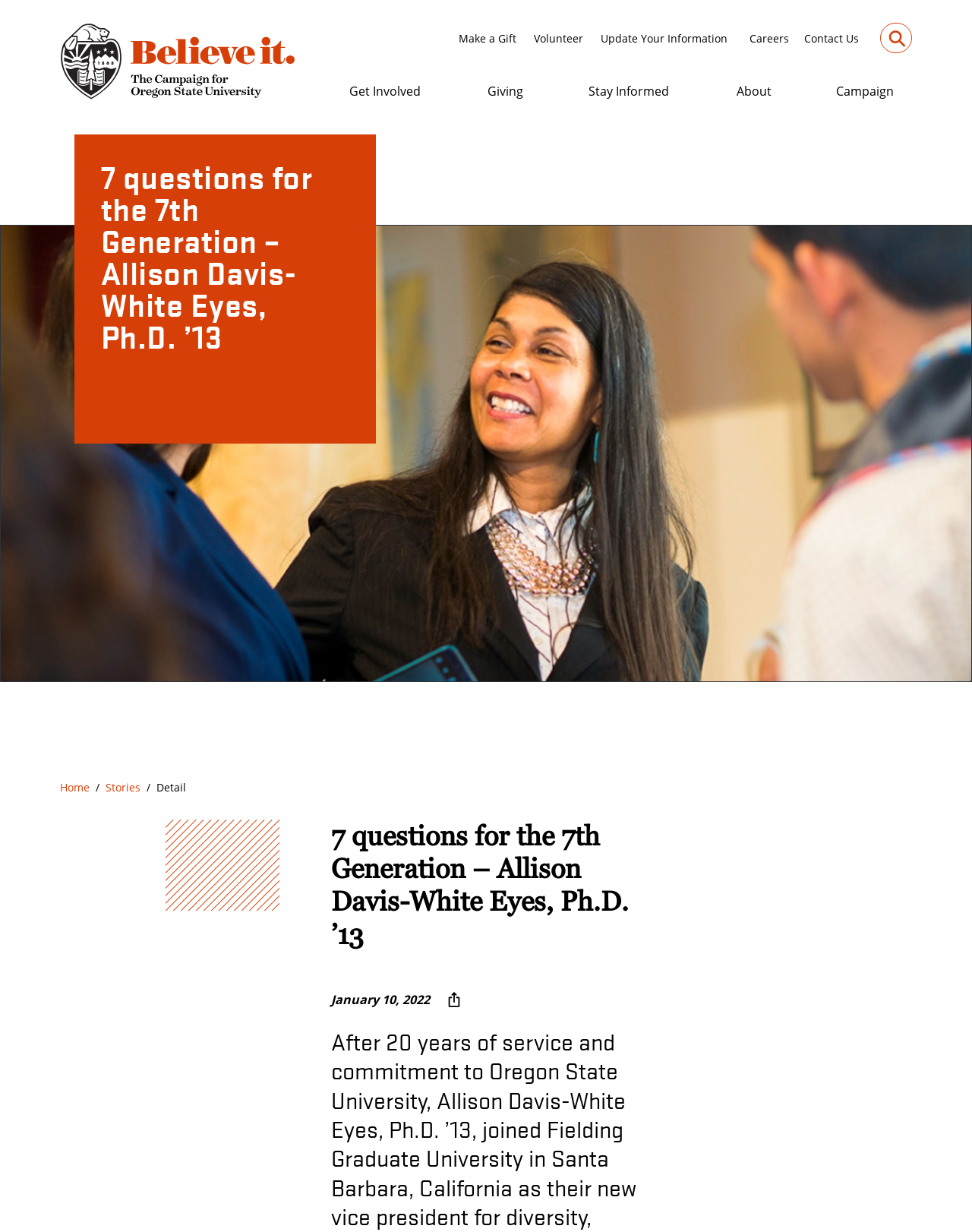Please determine the bounding box coordinates of the element to click on in order to accomplish the following task: "Go to the Get Involved page". Ensure the coordinates are four float numbers ranging from 0 to 1, i.e., [left, top, right, bottom].

[0.34, 0.062, 0.457, 0.086]